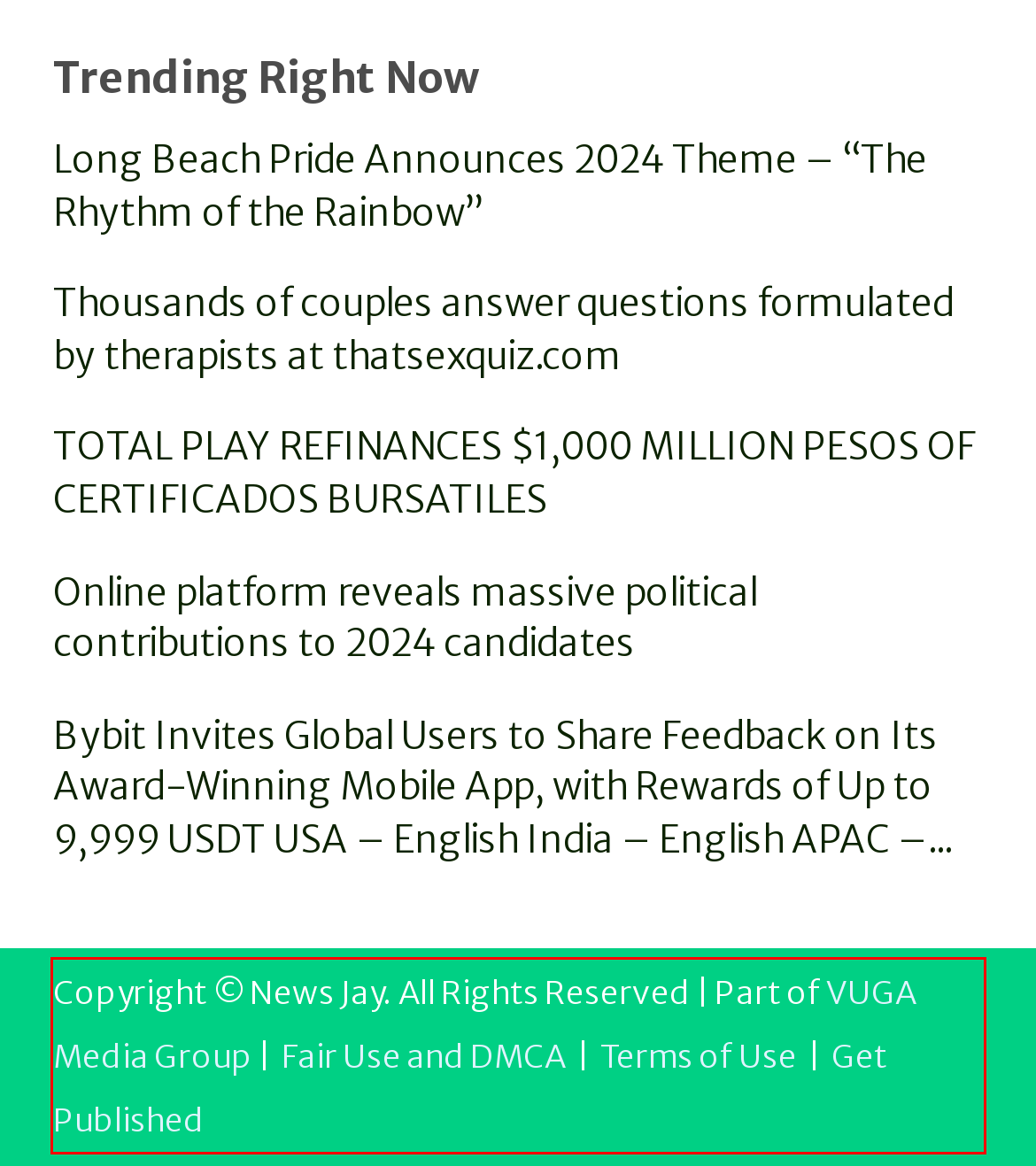You are provided with a webpage screenshot that includes a red rectangle bounding box. Extract the text content from within the bounding box using OCR.

Copyright © News Jay. All Rights Reserved | Part of VUGA Media Group | Fair Use and DMCA | Terms of Use | Get Published